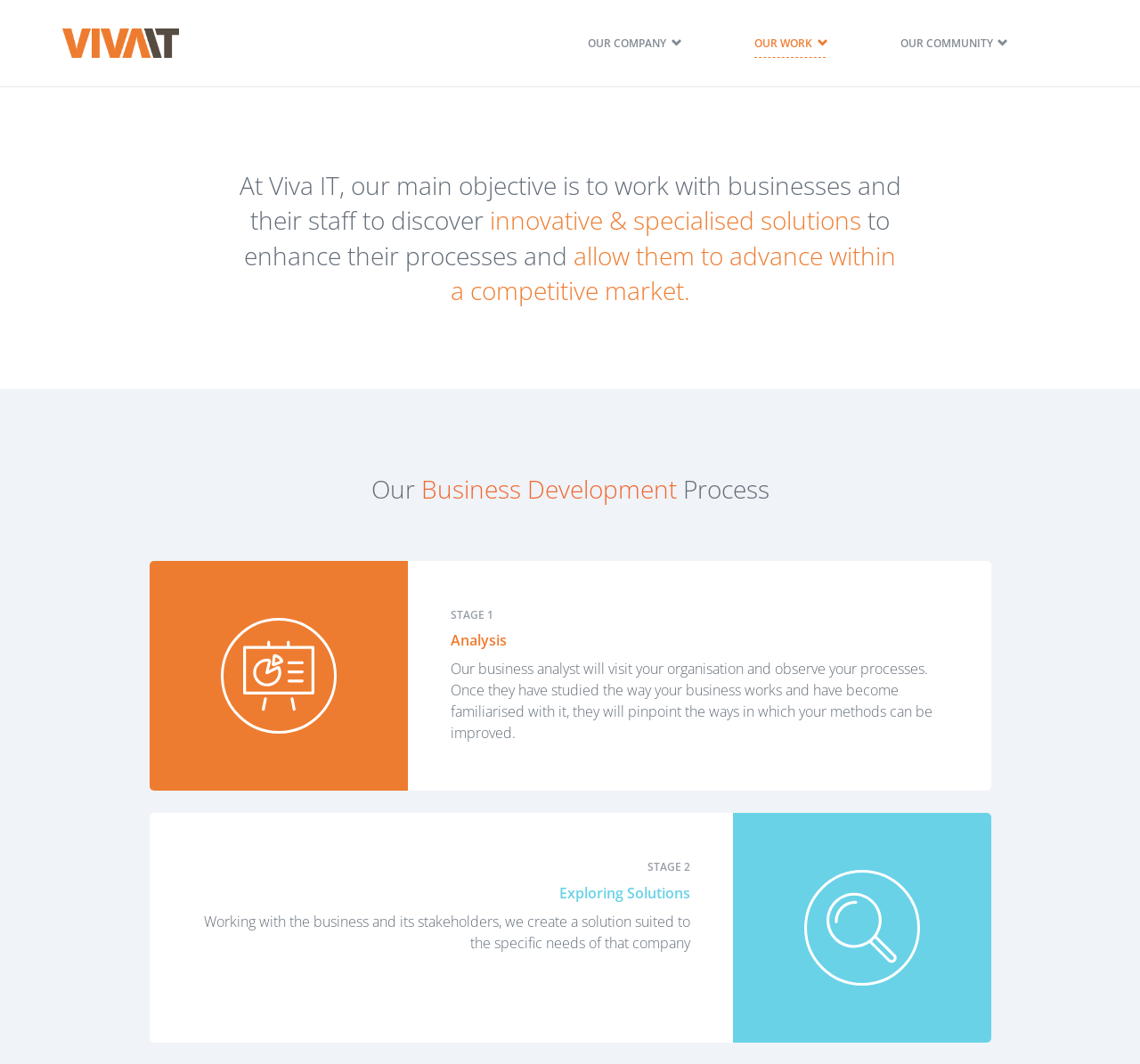Given the following UI element description: "Viva IT", find the bounding box coordinates in the webpage screenshot.

[0.055, 0.027, 0.16, 0.054]